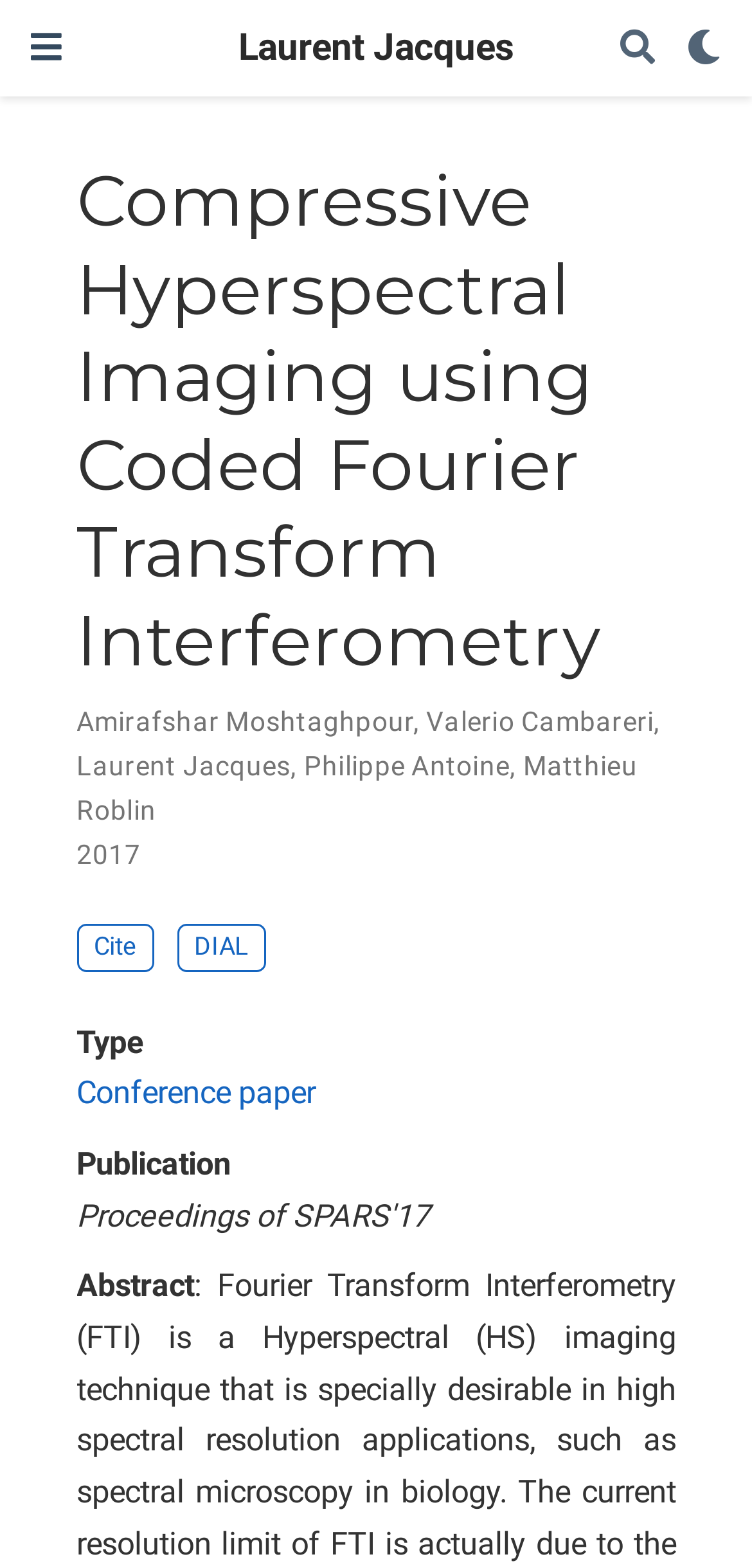Summarize the webpage comprehensively, mentioning all visible components.

The webpage appears to be a research paper or article page, specifically about Compressive Hyperspectral Imaging using Coded Fourier Transform Interferometry. 

At the top left, there is a button to toggle navigation. Next to it, on the top center, is the title "Compressive Hyperspectral Imaging using Coded Fourier Transform Interferometry" by Laurent Jacques. On the top right, there are three links: "Laurent Jacques", "Search", and "Display preferences". 

Below the title, there is a list of authors, including Amirafshar Moshtaghpour, Valerio Cambareri, Laurent Jacques, Philippe Antoine, and Matthieu Roblin, separated by commas. 

Further down, there is a publication date "2017" and three links: "Cite", "DIAL", and "Conference paper", which are related to the publication. 

The webpage also contains a section with labels "Type" and "Publication", and an "Abstract" section, which summarizes the content of the paper, mentioning Fourier Transform Interferometry (FTI) as a Hyperspectral (HS) imaging technique desirable in high spectral resolution applications, such as spectral microscopy in biology, and the current resolution limit.